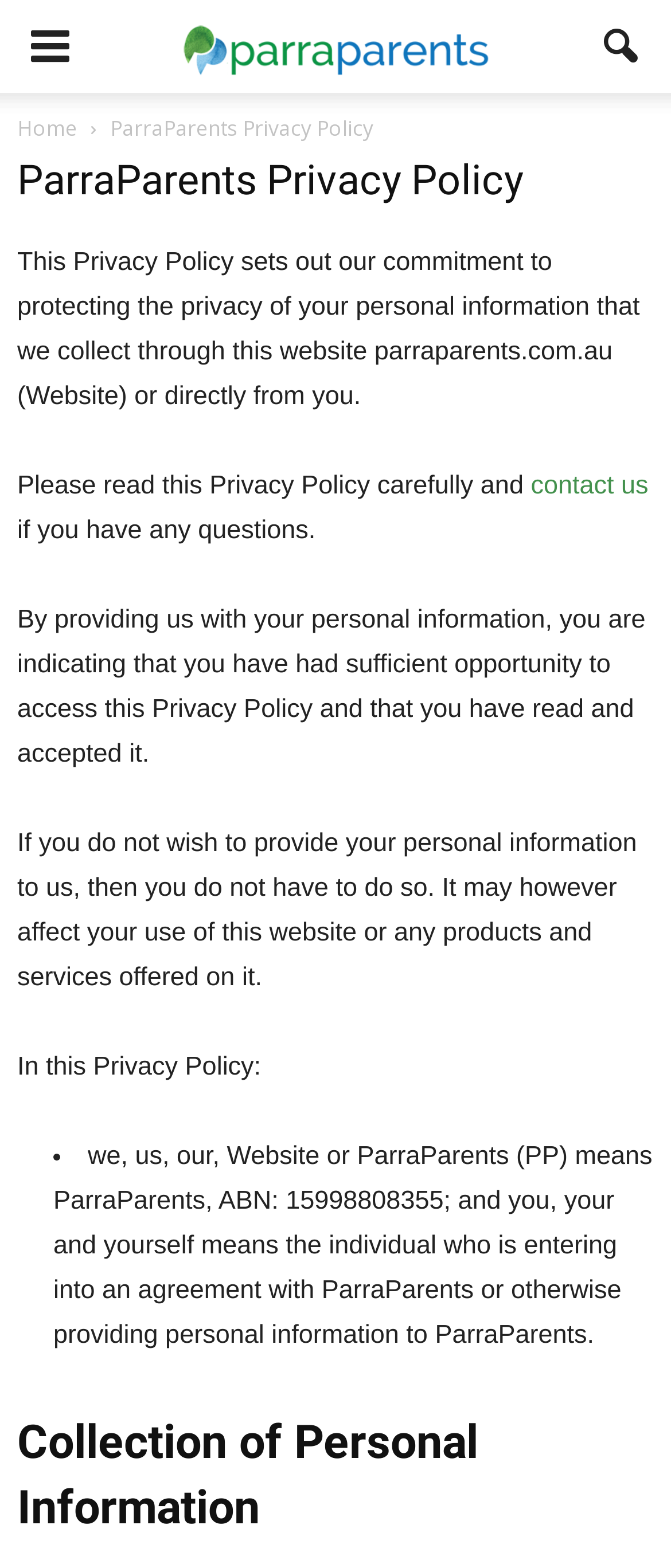Using the element description: "Home", determine the bounding box coordinates for the specified UI element. The coordinates should be four float numbers between 0 and 1, [left, top, right, bottom].

[0.026, 0.072, 0.115, 0.091]